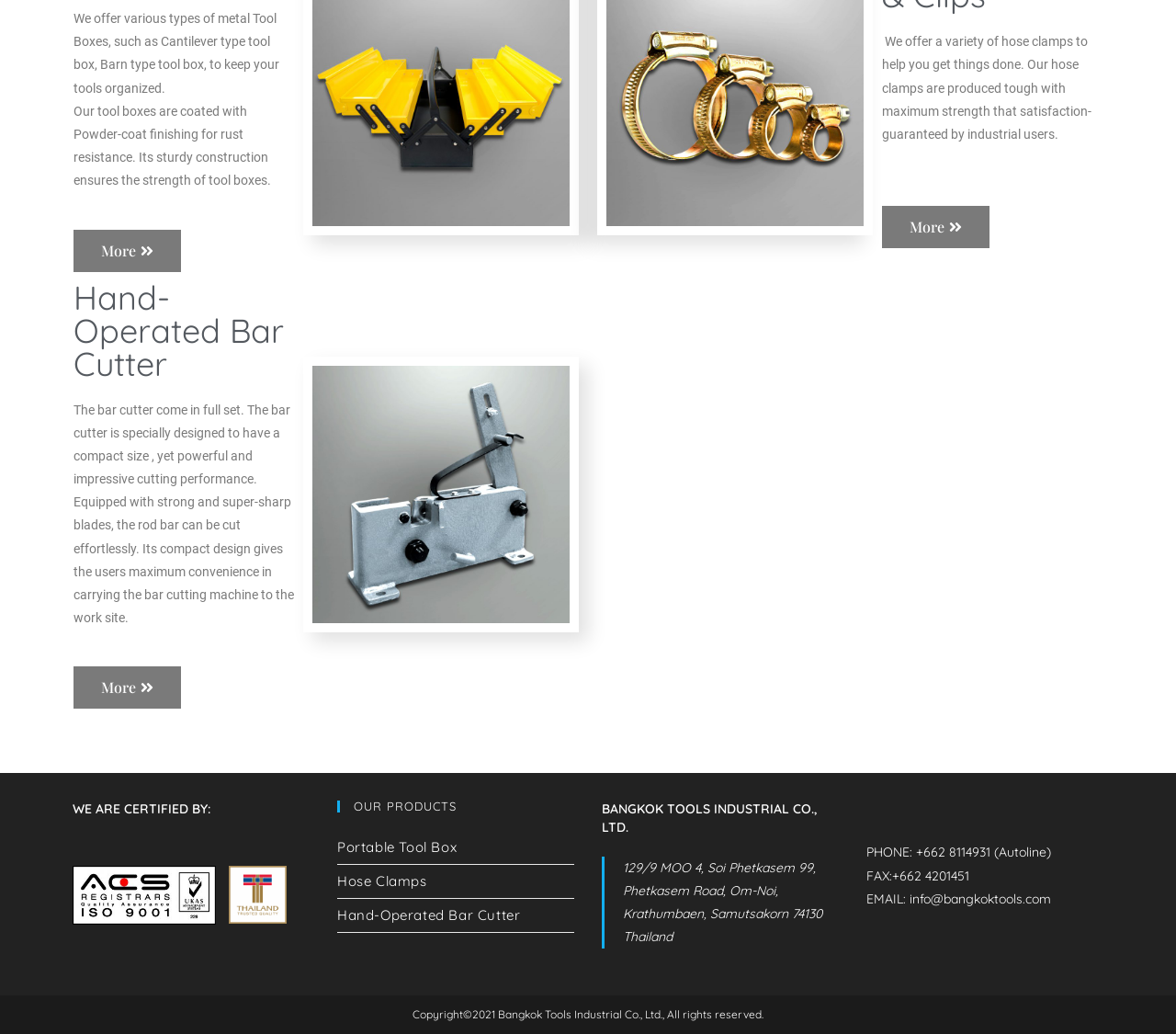Find the bounding box coordinates for the UI element that matches this description: "Uncategorized".

None